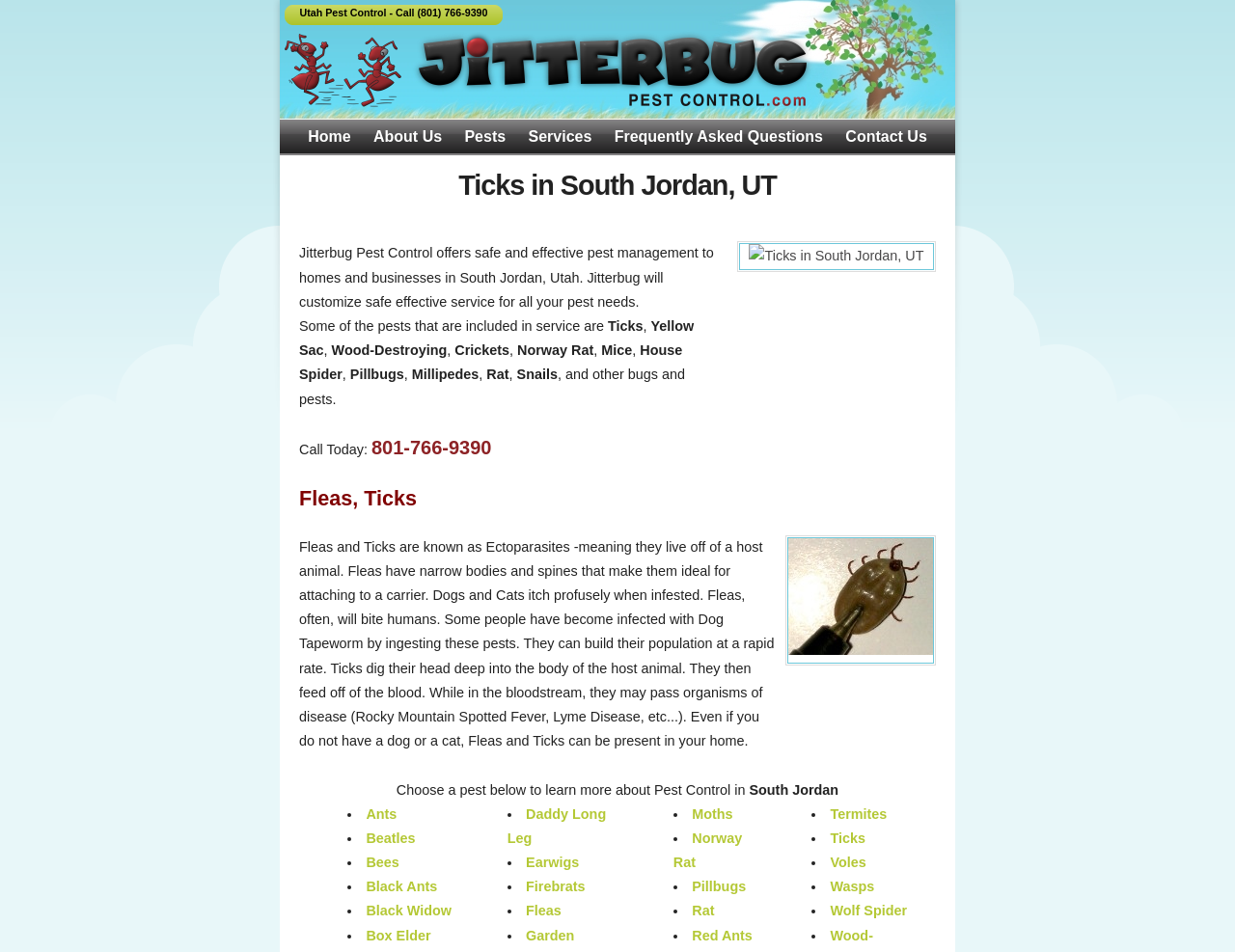Find the bounding box coordinates for the element that must be clicked to complete the instruction: "Click the 'Home' link". The coordinates should be four float numbers between 0 and 1, indicated as [left, top, right, bottom].

[0.242, 0.126, 0.292, 0.161]